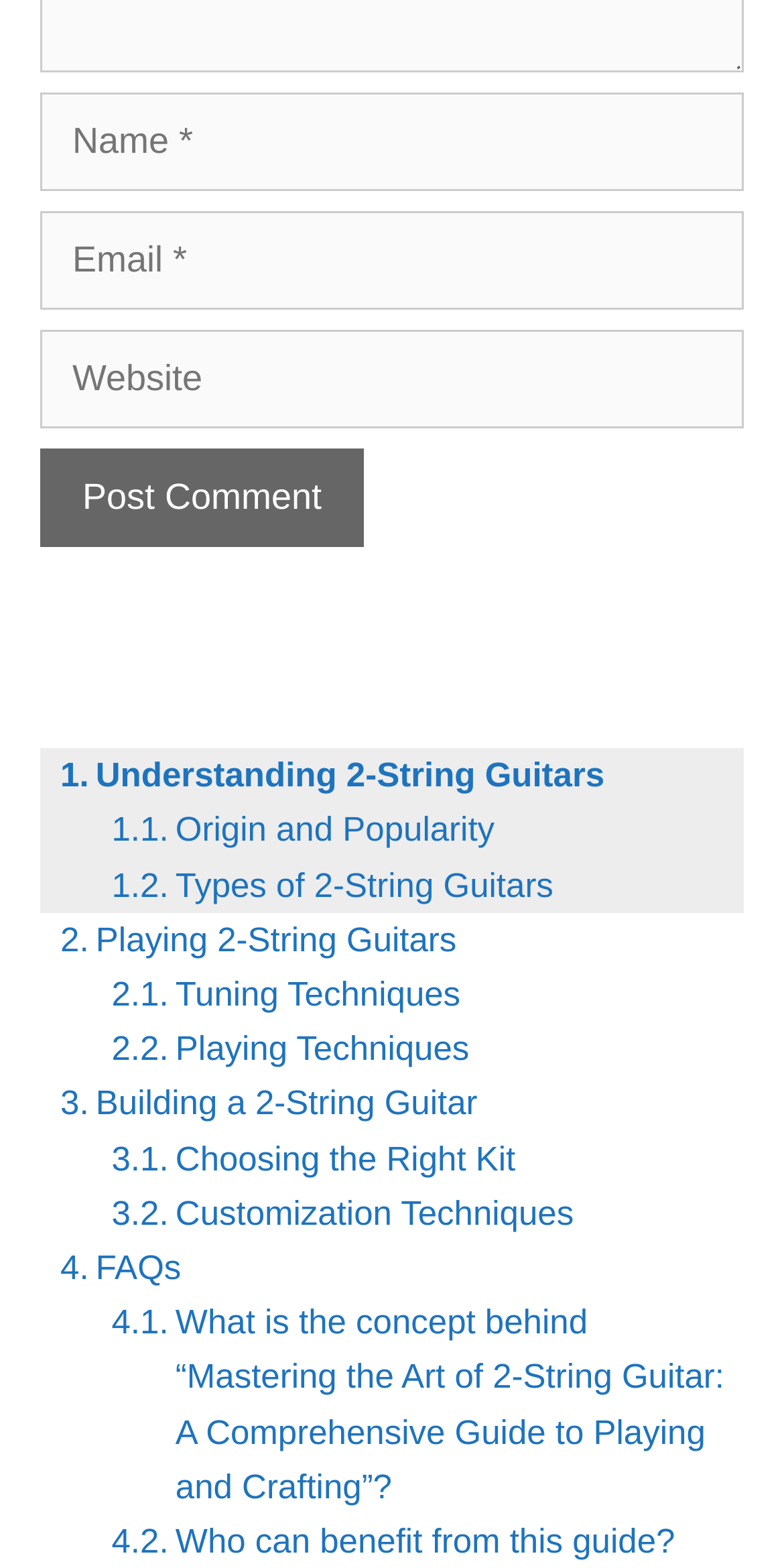Given the description Playing Techniques, predict the bounding box coordinates of the UI element. Ensure the coordinates are in the format (top-left x, top-left y, bottom-right x, bottom-right y) and all values are between 0 and 1.

[0.117, 0.652, 0.599, 0.687]